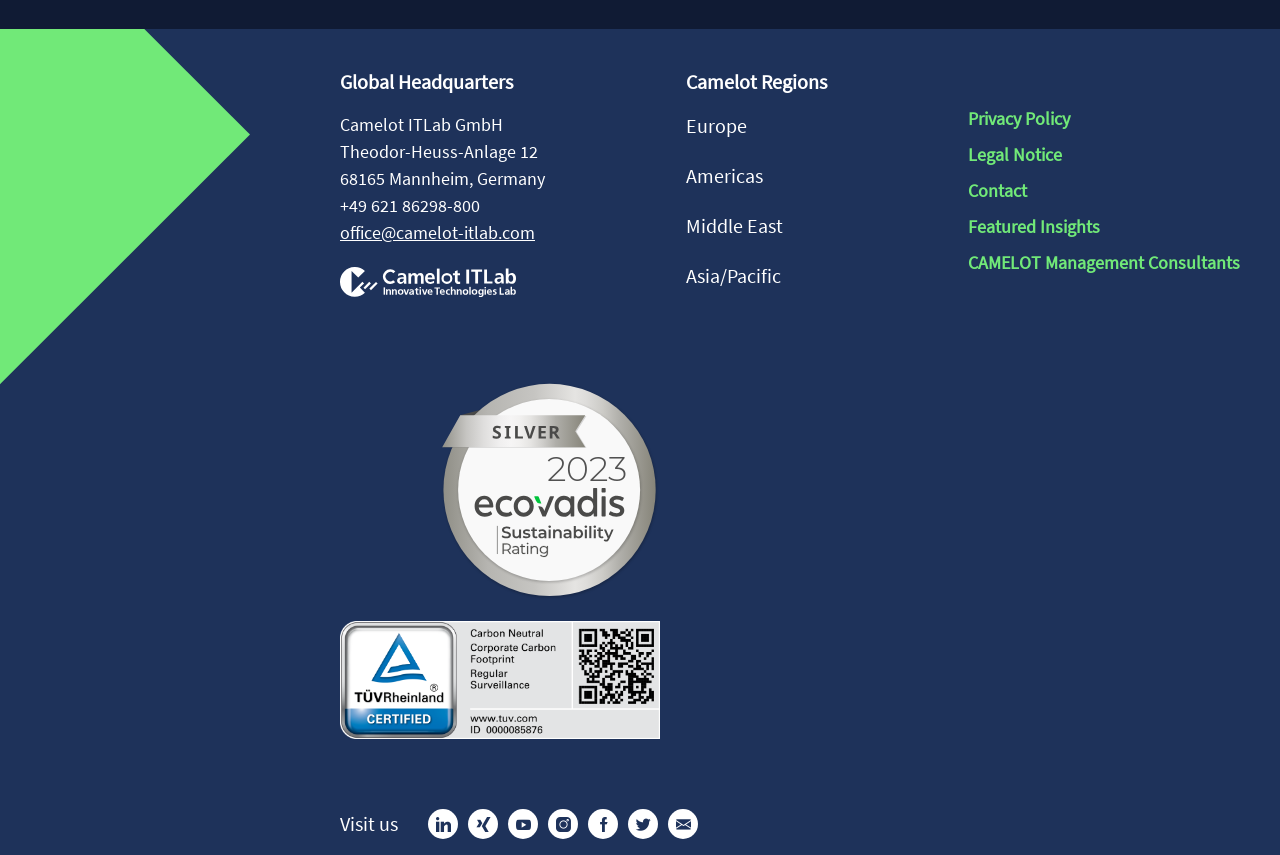How many regions are listed?
Please provide a single word or phrase in response based on the screenshot.

4